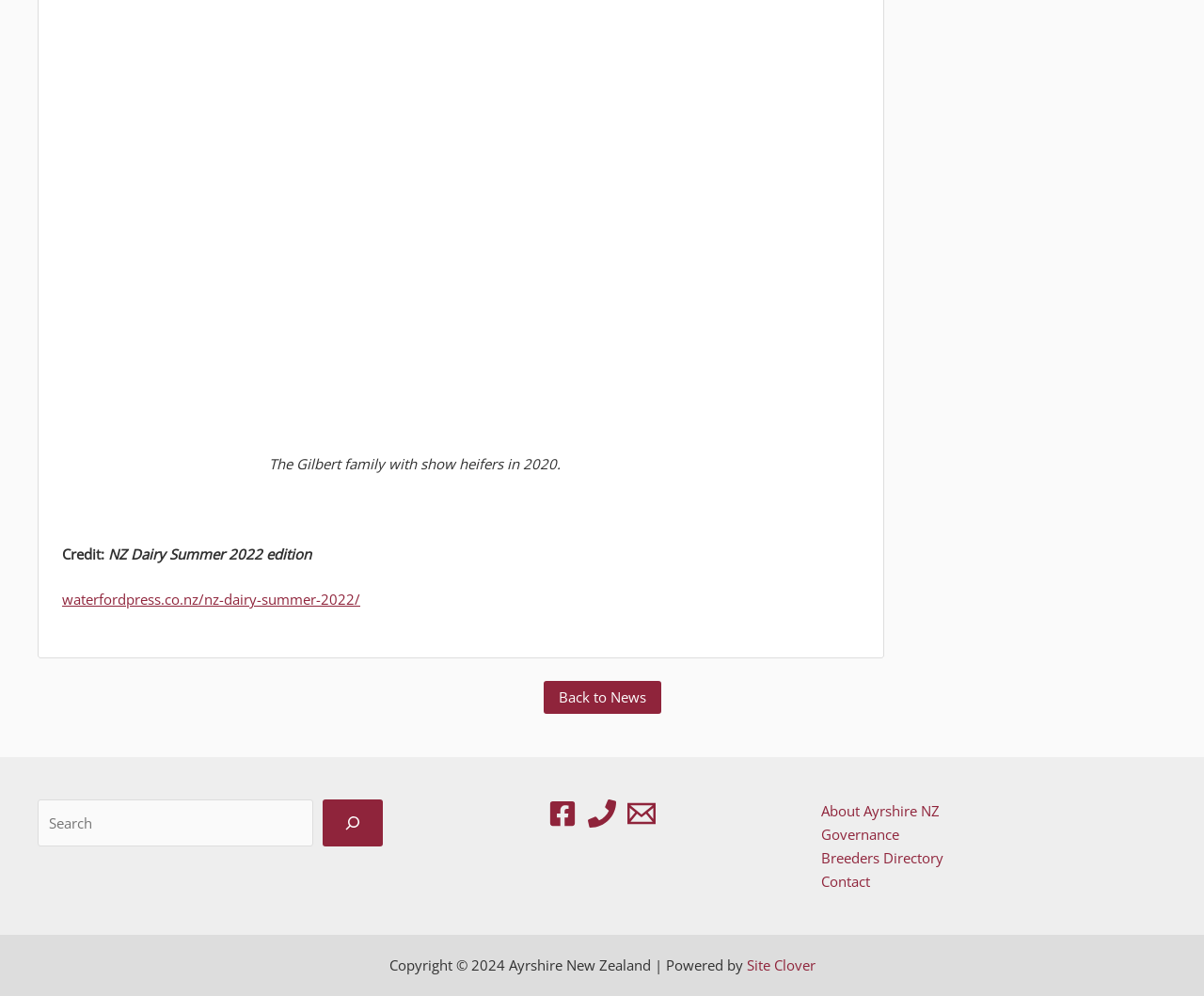Who owns the copyright of the website?
Based on the image, give a concise answer in the form of a single word or short phrase.

Ayrshire New Zealand